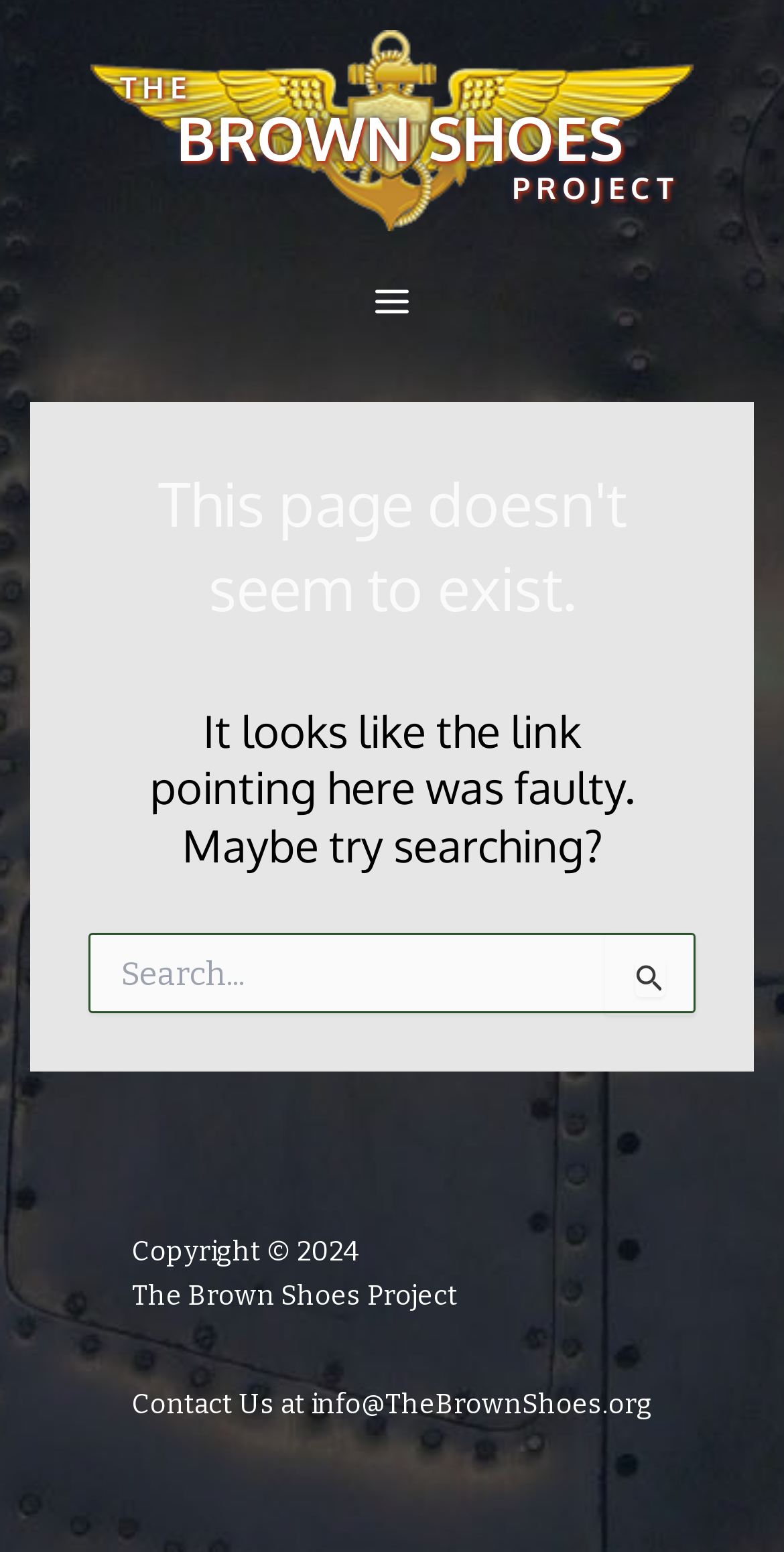What is the main error message on this page?
Give a single word or phrase answer based on the content of the image.

This page doesn't seem to exist.